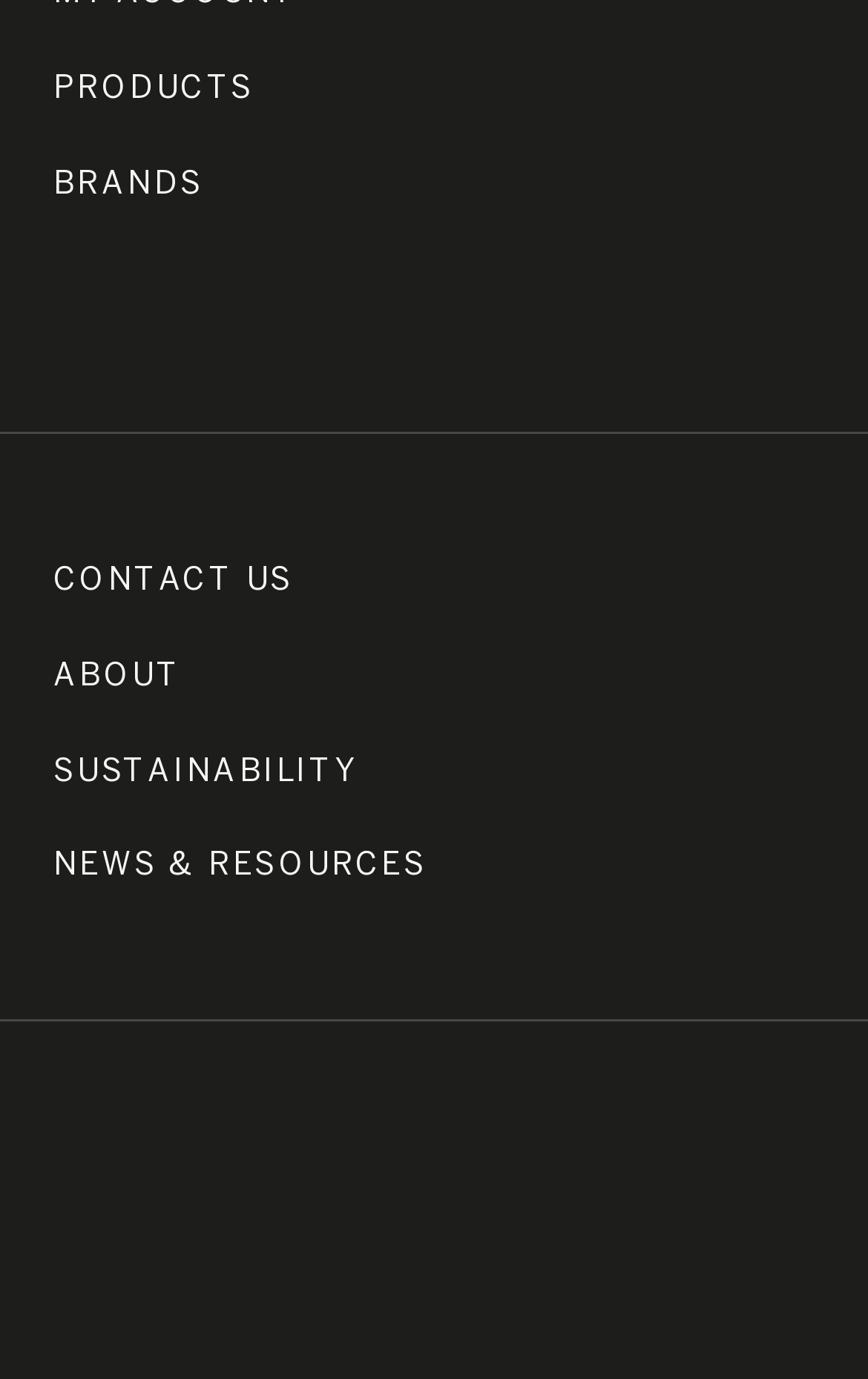Determine the bounding box coordinates for the HTML element described here: "Brands".

[0.062, 0.124, 0.236, 0.159]